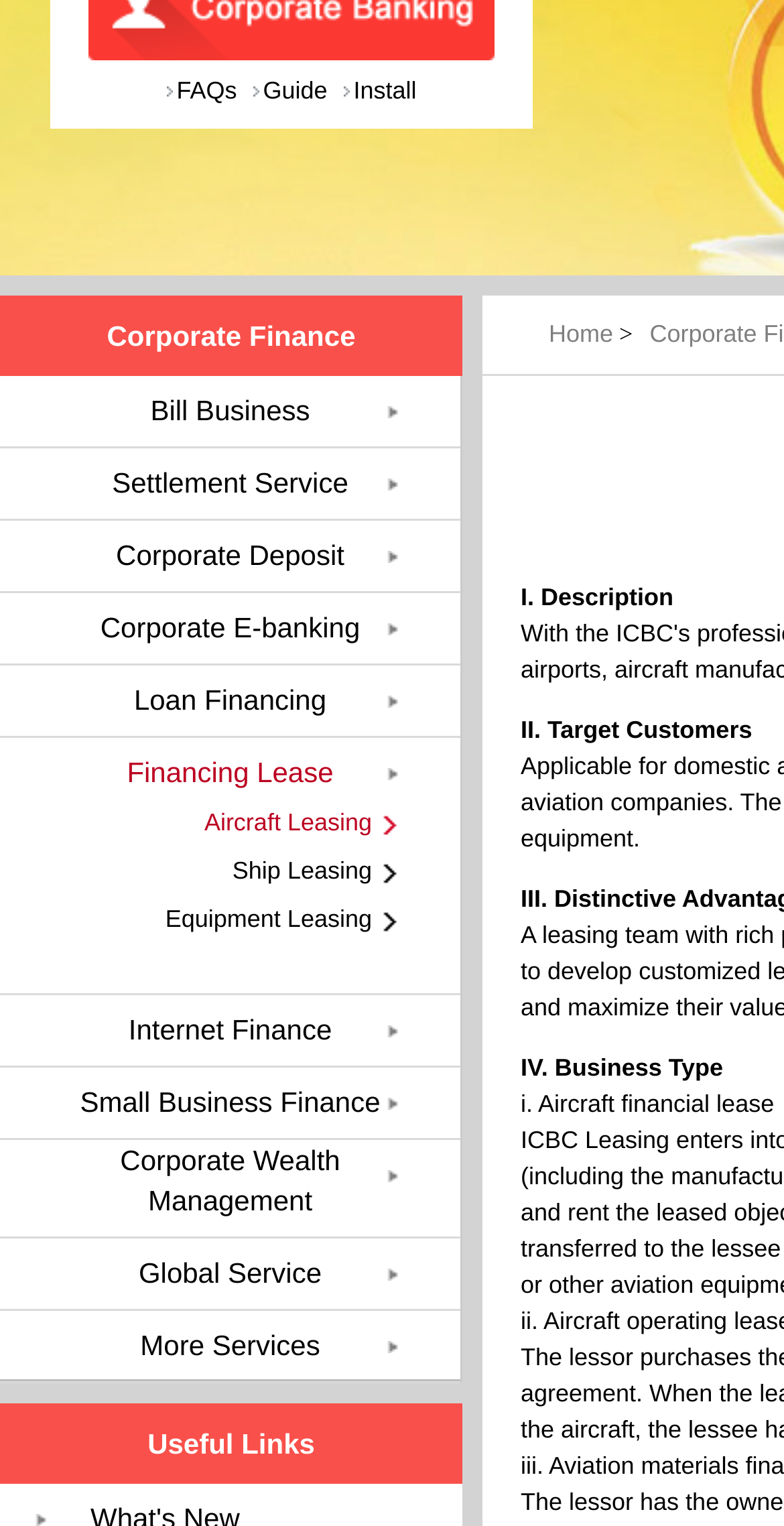Provide the bounding box coordinates of the HTML element this sentence describes: "Loan Financing". The bounding box coordinates consist of four float numbers between 0 and 1, i.e., [left, top, right, bottom].

[0.101, 0.445, 0.486, 0.472]